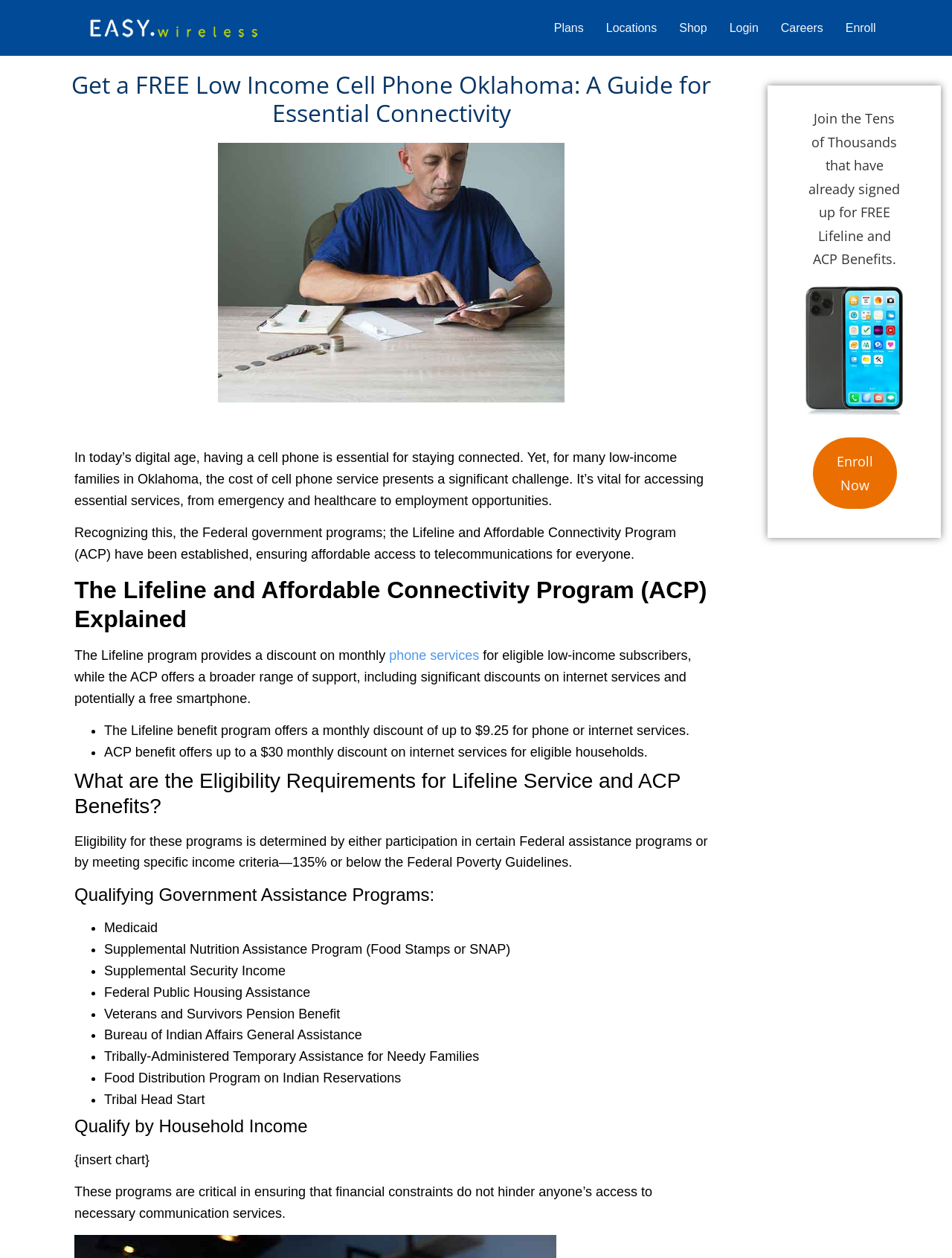Find the bounding box coordinates for the HTML element specified by: "phone services".

[0.409, 0.515, 0.503, 0.527]